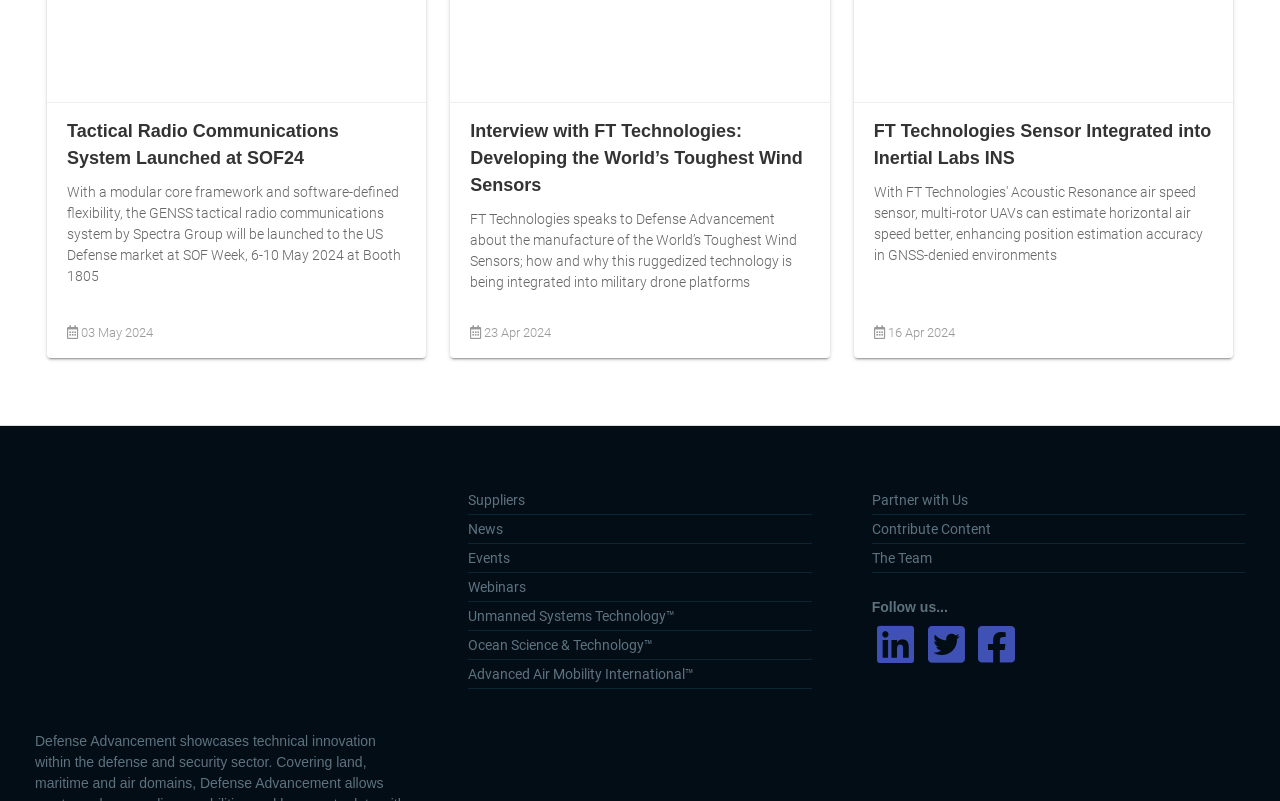Give a concise answer using only one word or phrase for this question:
What is the first link on the left side of the webpage?

Suppliers